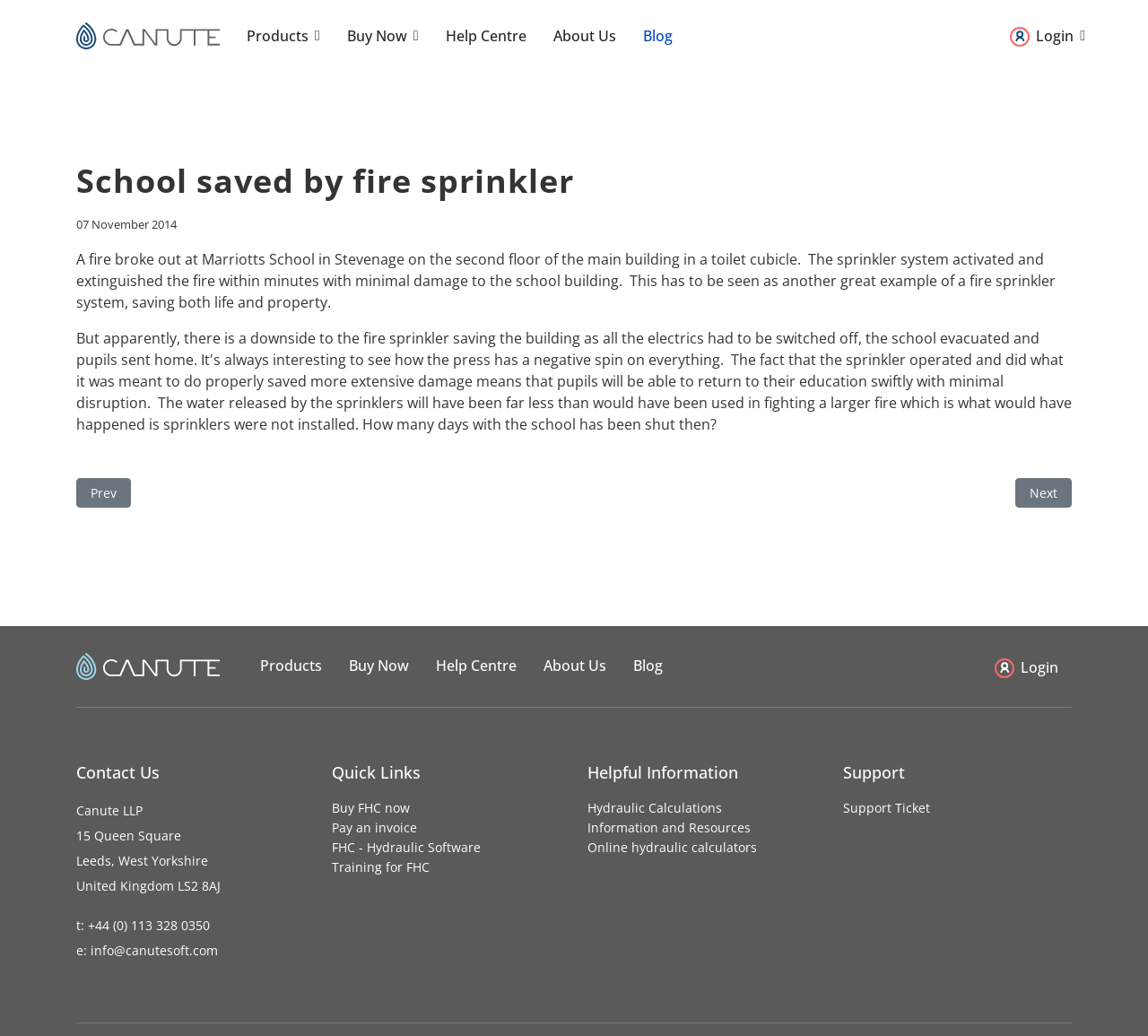What is the address of Canute LLP?
Please elaborate on the answer to the question with detailed information.

I found the answer by reading the contact information section at the bottom of the webpage, which lists the address of Canute LLP.